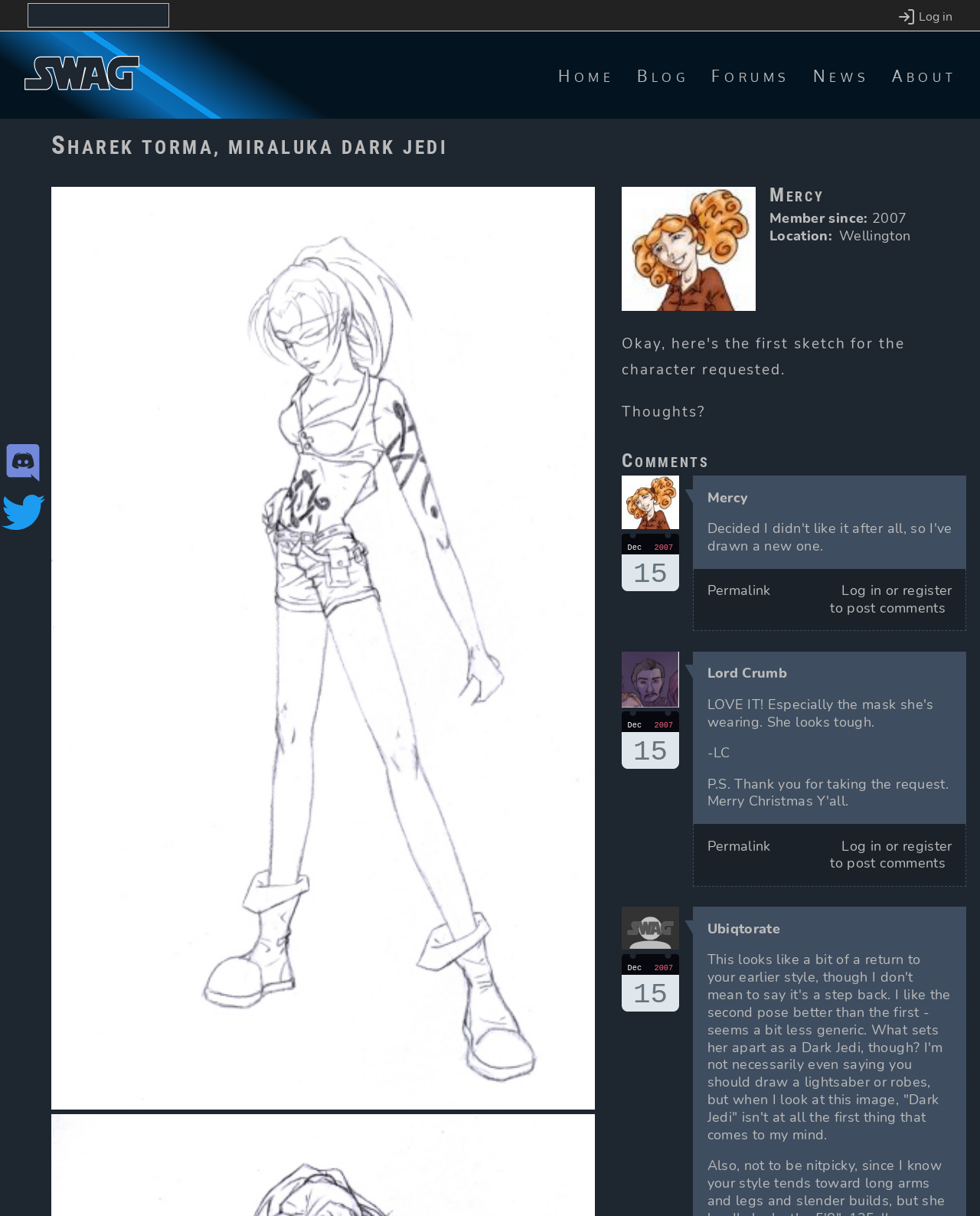Offer a meticulous description of the webpage's structure and content.

This webpage appears to be a forum or community page where users can share their artwork and receive feedback from others. At the top of the page, there is a navigation menu with links to "Home", "Blog", "Forums", "News", and "About". Below this, there is a prominent heading that reads "Sharek Torma, Miraluka Dark Jedi | Star Wars Artists Guild".

The main content of the page is an article or post by a user named Mercy, which includes an image of a character, Sharek Torma, a Miraluka Dark Jedi. The image is accompanied by a brief description that reads "Okay, here's the first sketch for the character requested. Thoughts?".

Below the image, there are several comments from other users, including Lord Crumb and Ubiqtorate, who provide feedback on the artwork. The comments are organized in a threaded format, with each comment indented below the one it is responding to.

To the left of the main content, there is a sidebar with links to "Join SWAG on Discord" and "Follow SWAG on Twitter", as well as a search bar. At the bottom of the page, there is a footer with links to "Permalink", "Log in", and "register" to post comments.

Overall, the page has a clean and organized layout, with a focus on showcasing user-generated content and facilitating discussion and feedback within the community.